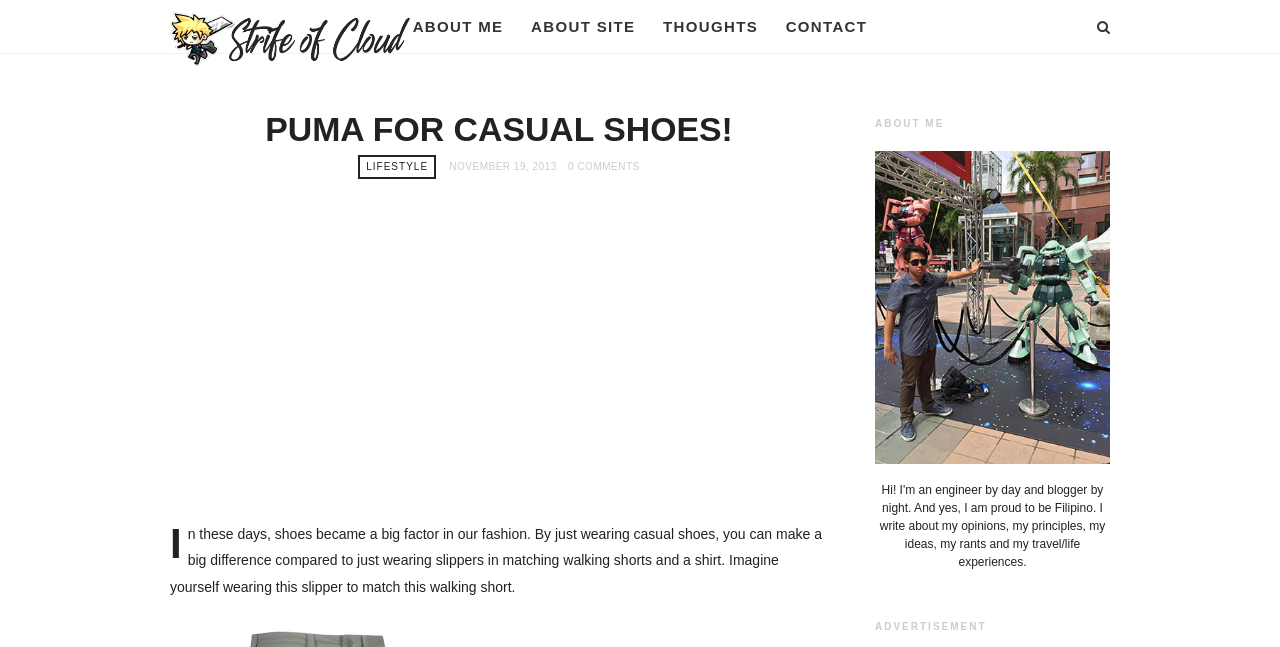Extract the main title from the webpage and generate its text.

Strife of Cloud